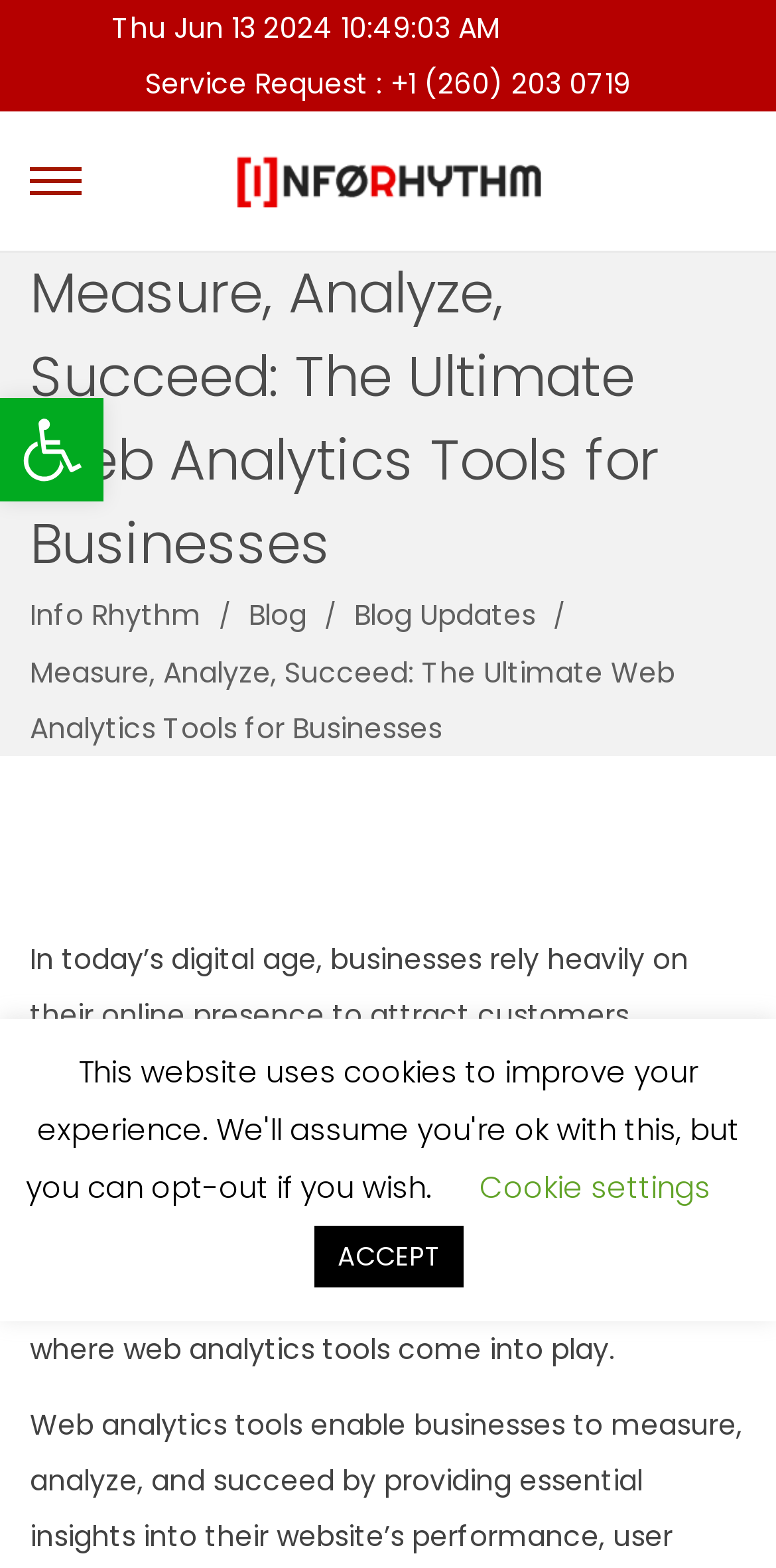Extract the primary header of the webpage and generate its text.

Measure, Analyze, Succeed: The Ultimate Web Analytics Tools for Businesses